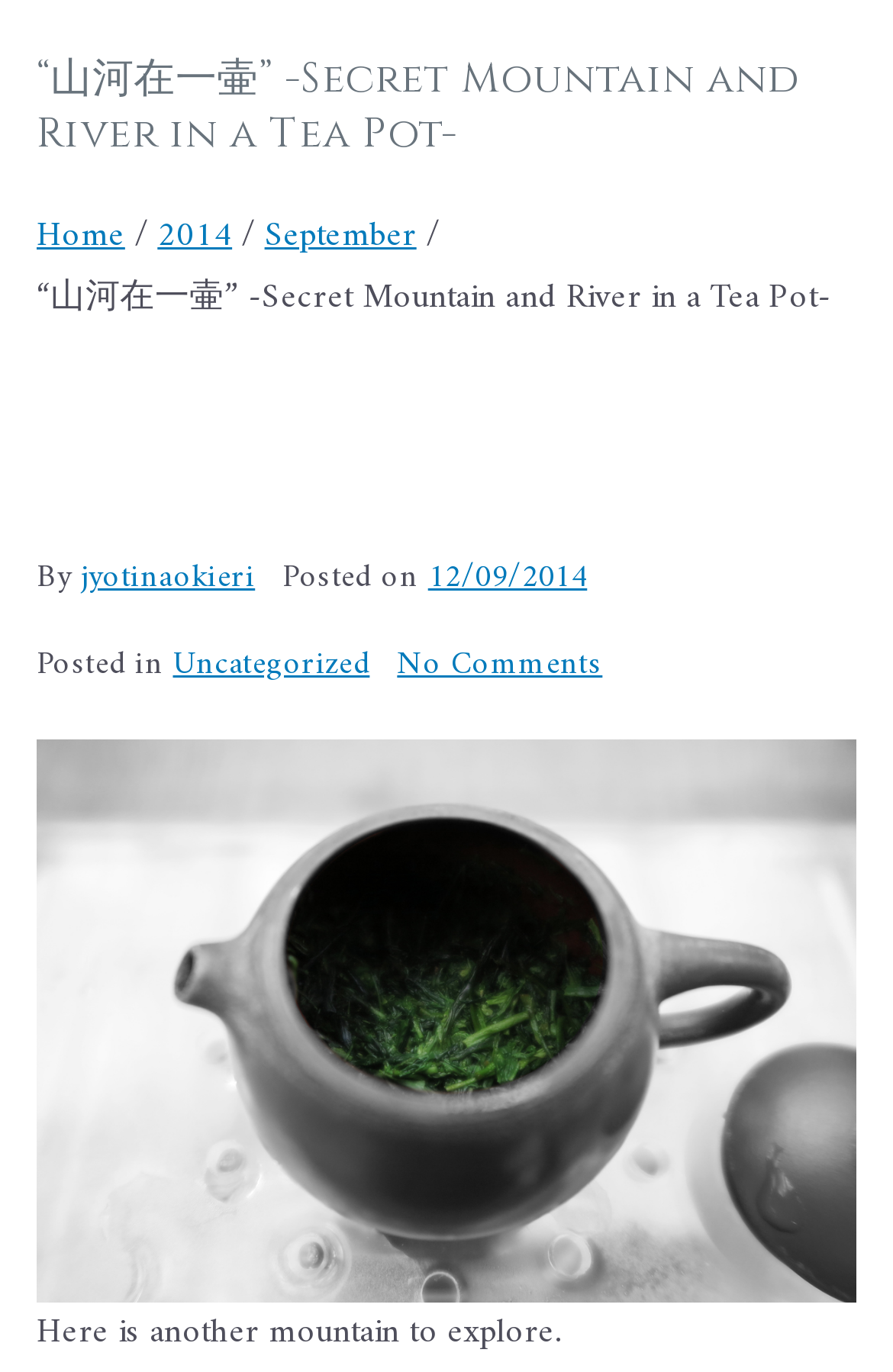Identify the coordinates of the bounding box for the element described below: "2014". Return the coordinates as four float numbers between 0 and 1: [left, top, right, bottom].

[0.176, 0.15, 0.26, 0.196]